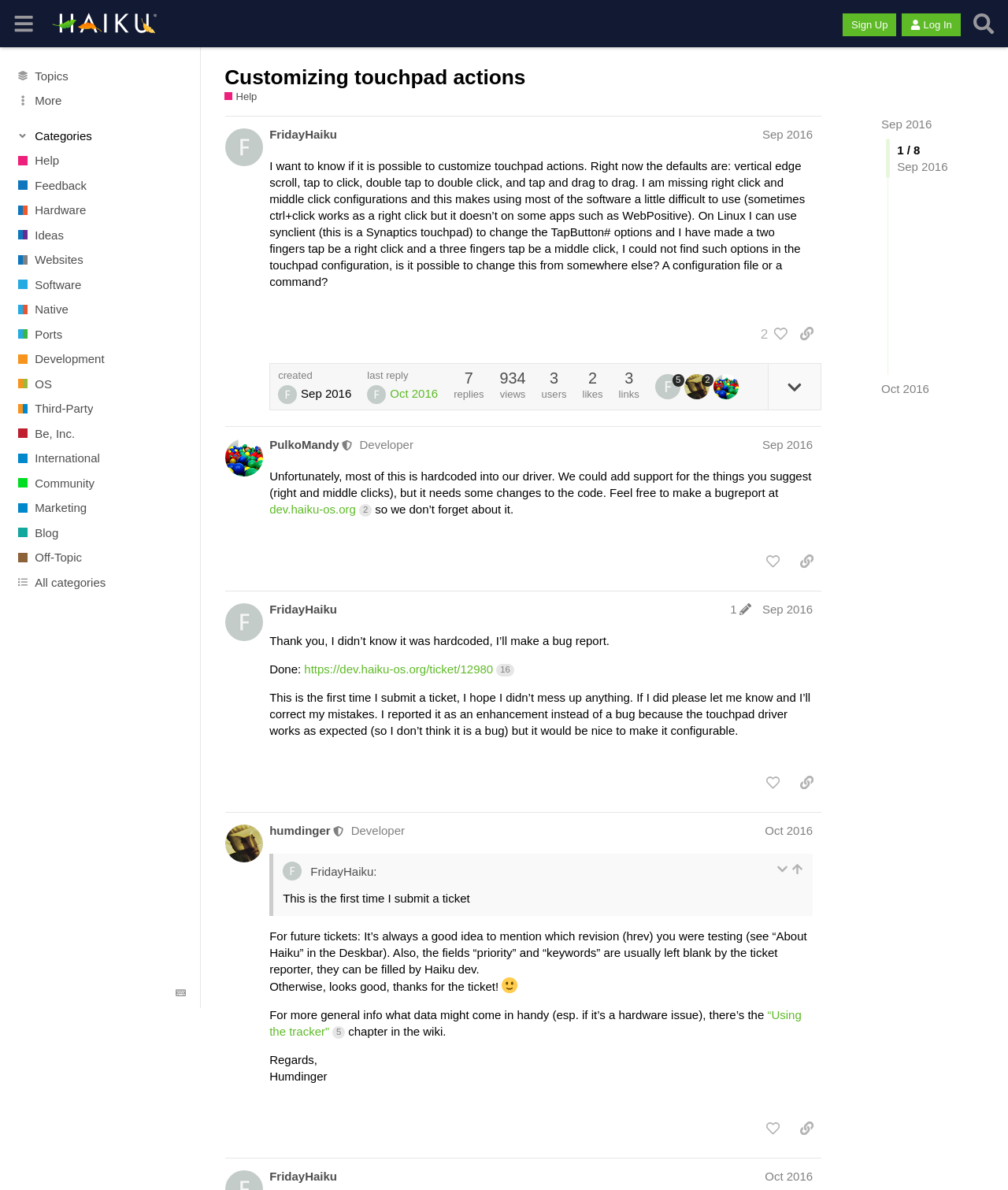Please find and give the text of the main heading on the webpage.

Customizing touchpad actions